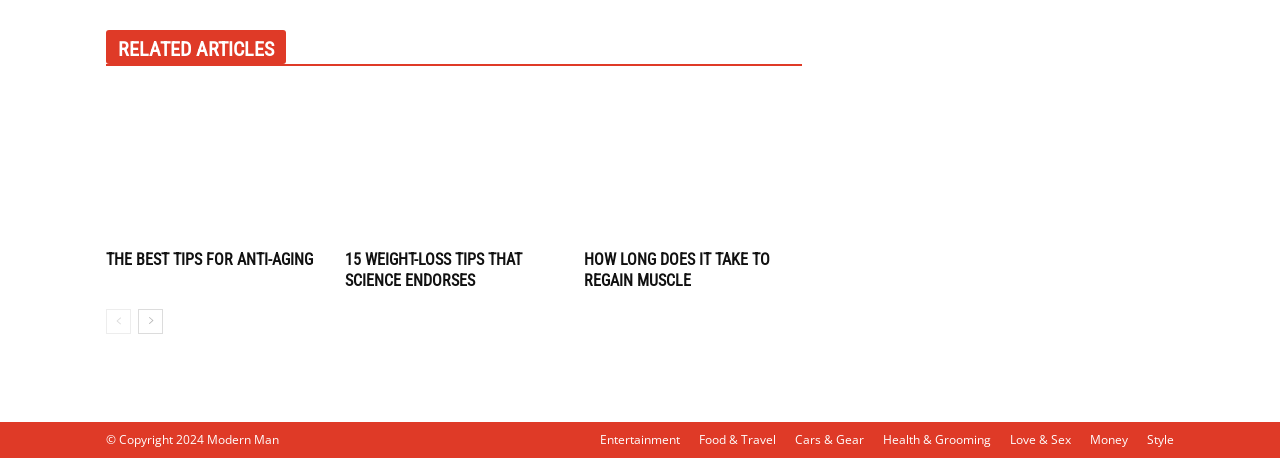Indicate the bounding box coordinates of the element that needs to be clicked to satisfy the following instruction: "Explore 'HOW LONG DOES IT TAKE TO REGAIN MUSCLE'". The coordinates should be four float numbers between 0 and 1, i.e., [left, top, right, bottom].

[0.456, 0.546, 0.627, 0.638]